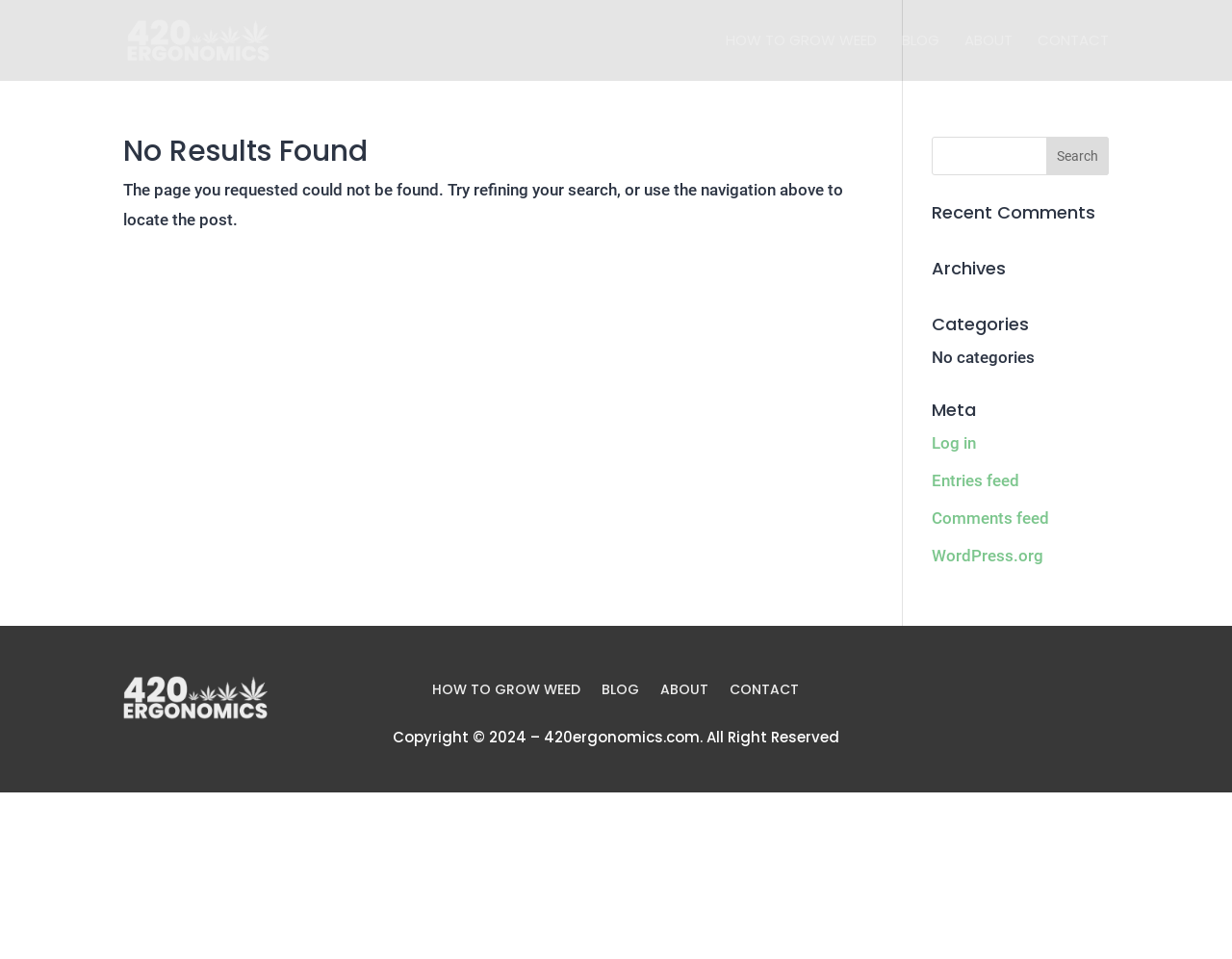What is the copyright information of the website?
Offer a detailed and full explanation in response to the question.

I found the copyright information at the bottom of the page, where it is displayed as a static text element.